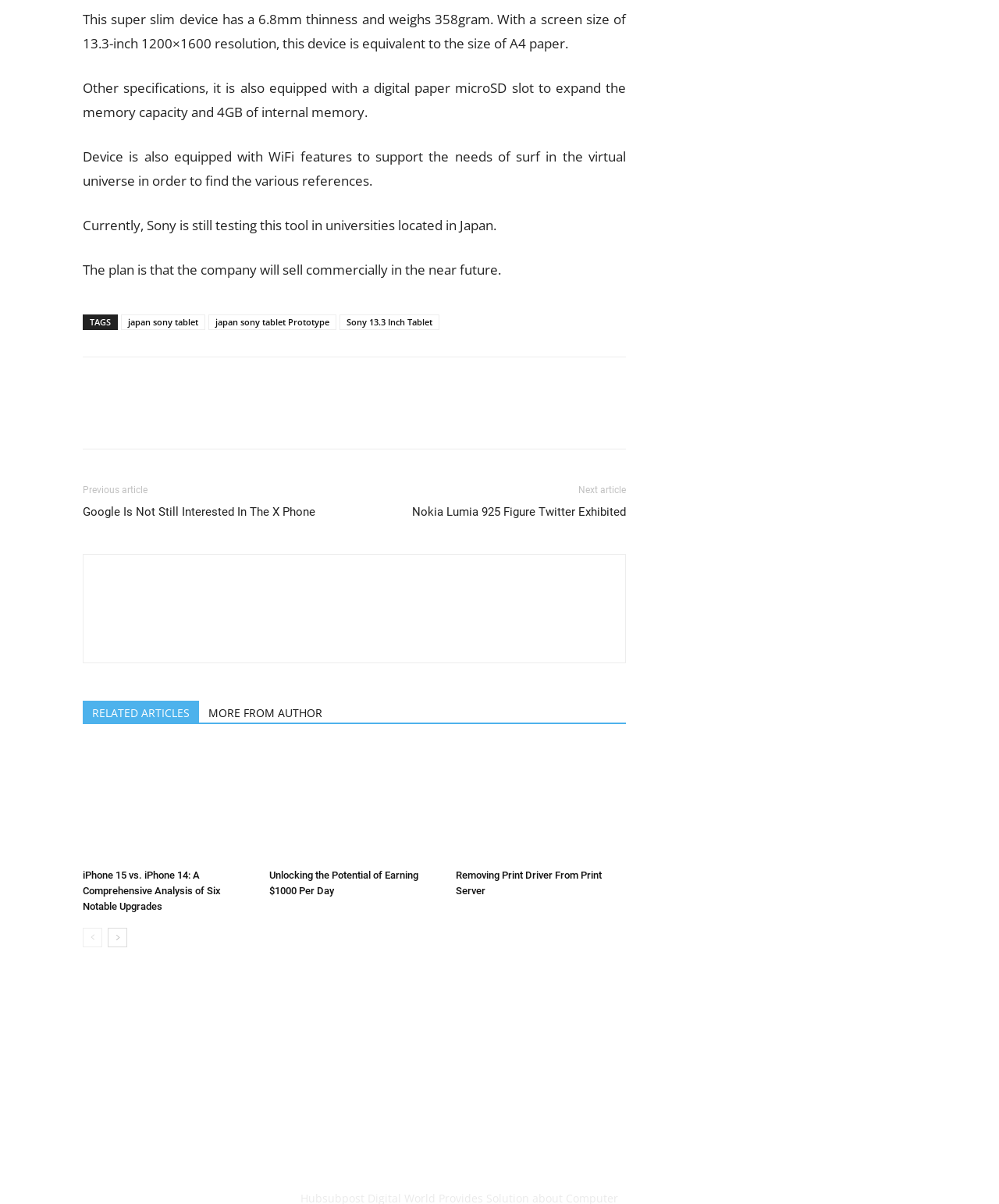For the given element description aria-label="prev-page", determine the bounding box coordinates of the UI element. The coordinates should follow the format (top-left x, top-left y, bottom-right x, bottom-right y) and be within the range of 0 to 1.

[0.083, 0.771, 0.102, 0.787]